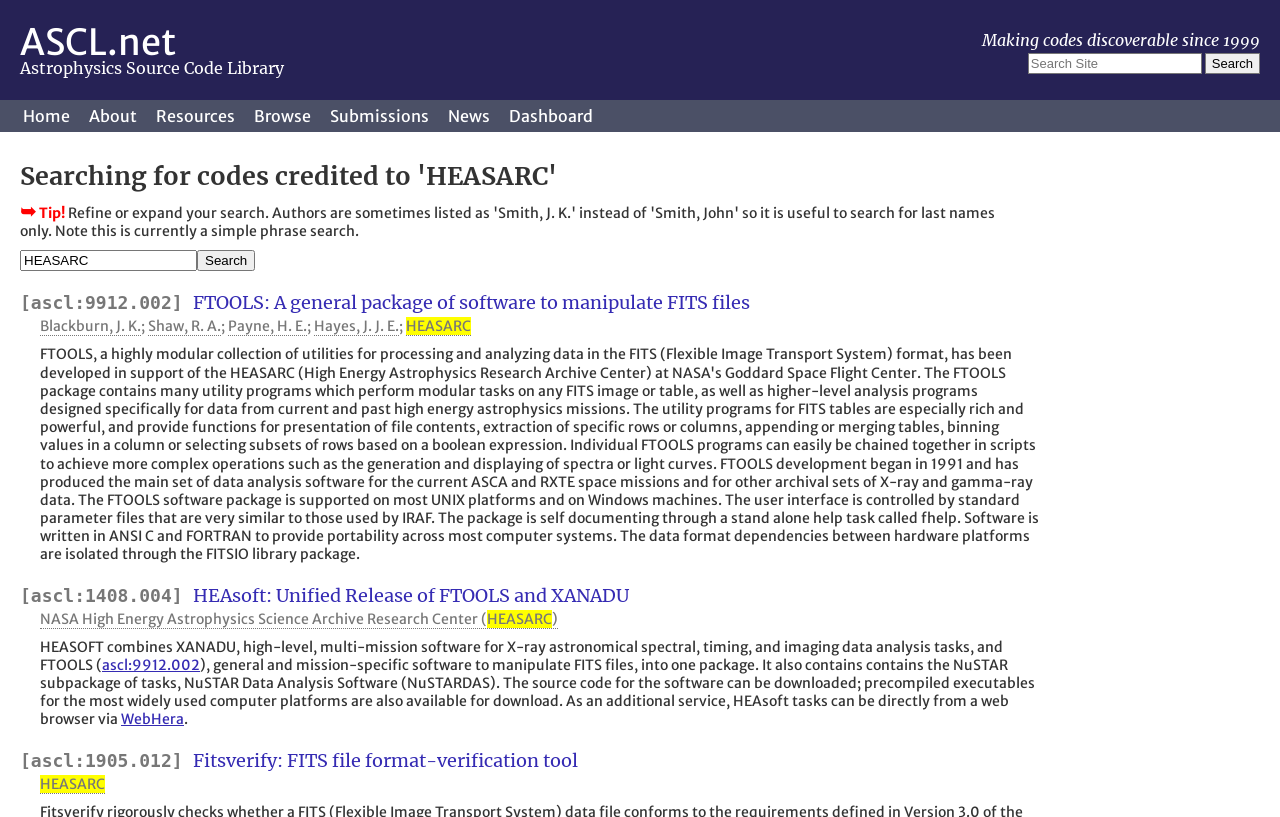Please locate the bounding box coordinates for the element that should be clicked to achieve the following instruction: "Browse the Astrophysics Source Code Library". Ensure the coordinates are given as four float numbers between 0 and 1, i.e., [left, top, right, bottom].

[0.192, 0.122, 0.249, 0.162]